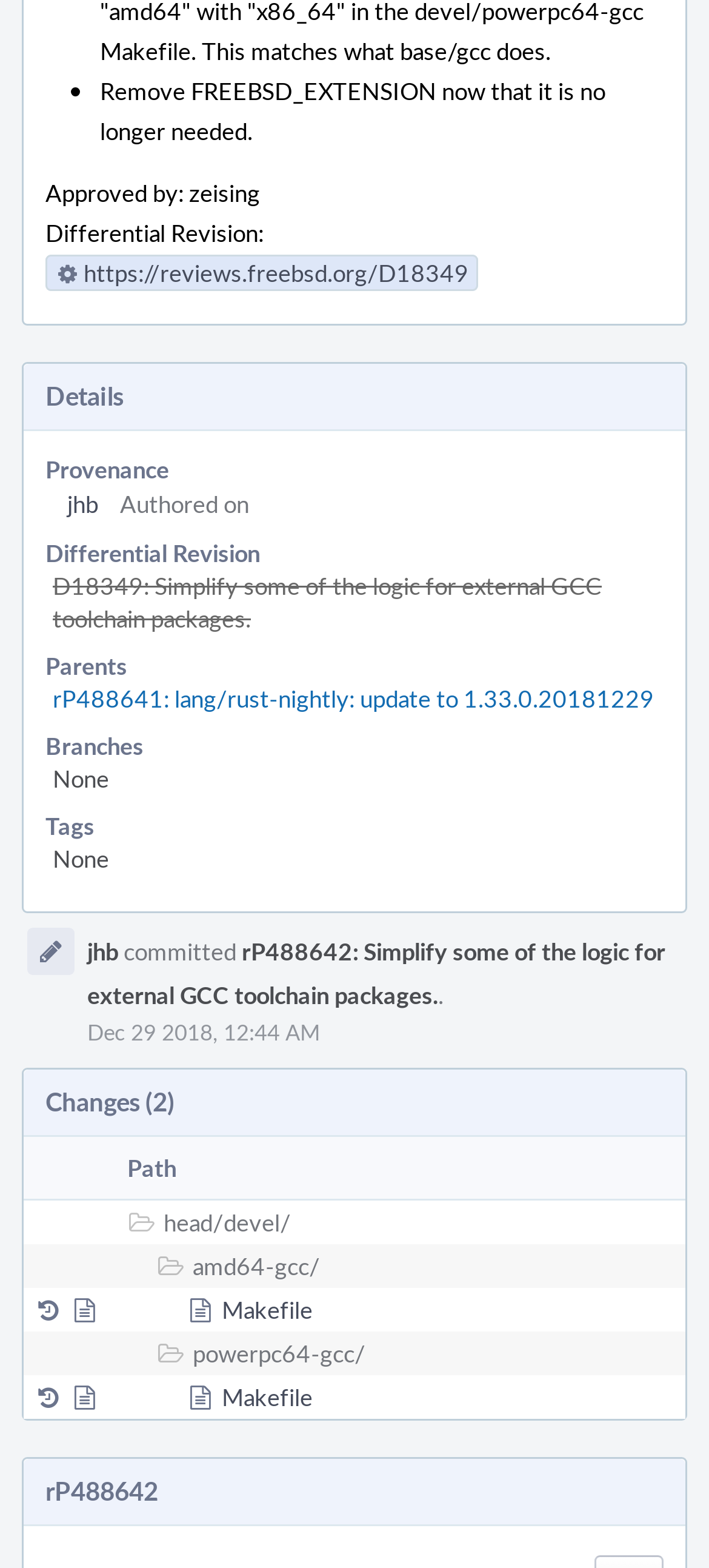Using the format (top-left x, top-left y, bottom-right x, bottom-right y), provide the bounding box coordinates for the described UI element. All values should be floating point numbers between 0 and 1: Nutzungsbedingungen

None